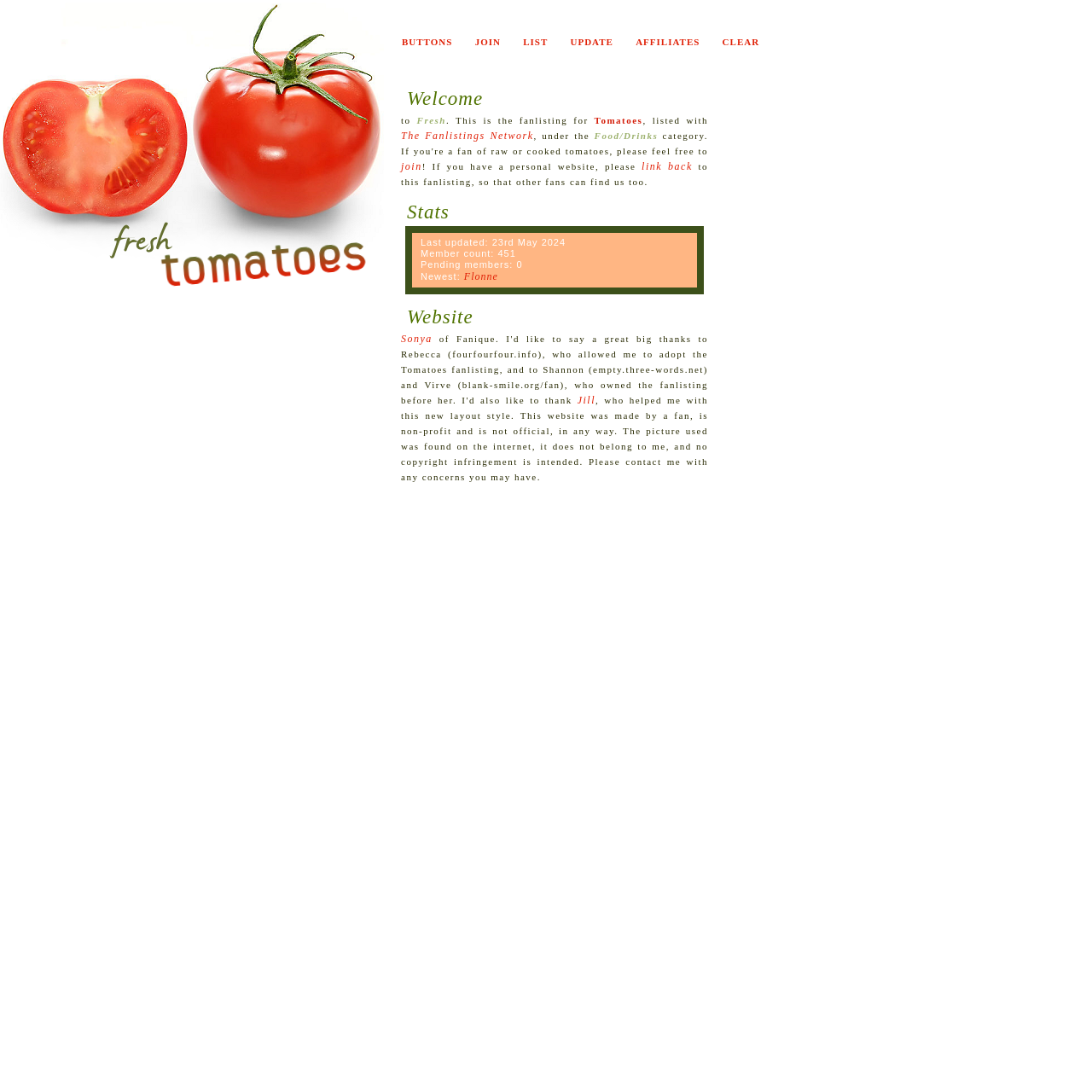Find and indicate the bounding box coordinates of the region you should select to follow the given instruction: "View the newest member".

[0.425, 0.248, 0.456, 0.259]